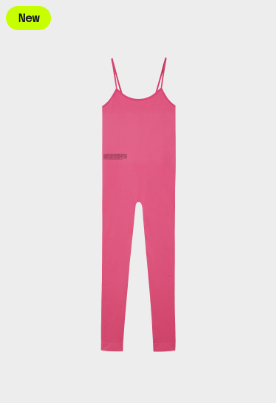What is the focus of Pangaia's collection?
Could you please answer the question thoroughly and with as much detail as possible?

The caption states that Pangaia's collection 'focuses on reducing environmental footprints while delivering stylish apparel', which indicates that the focus of Pangaia's collection is on reducing environmental footprints.